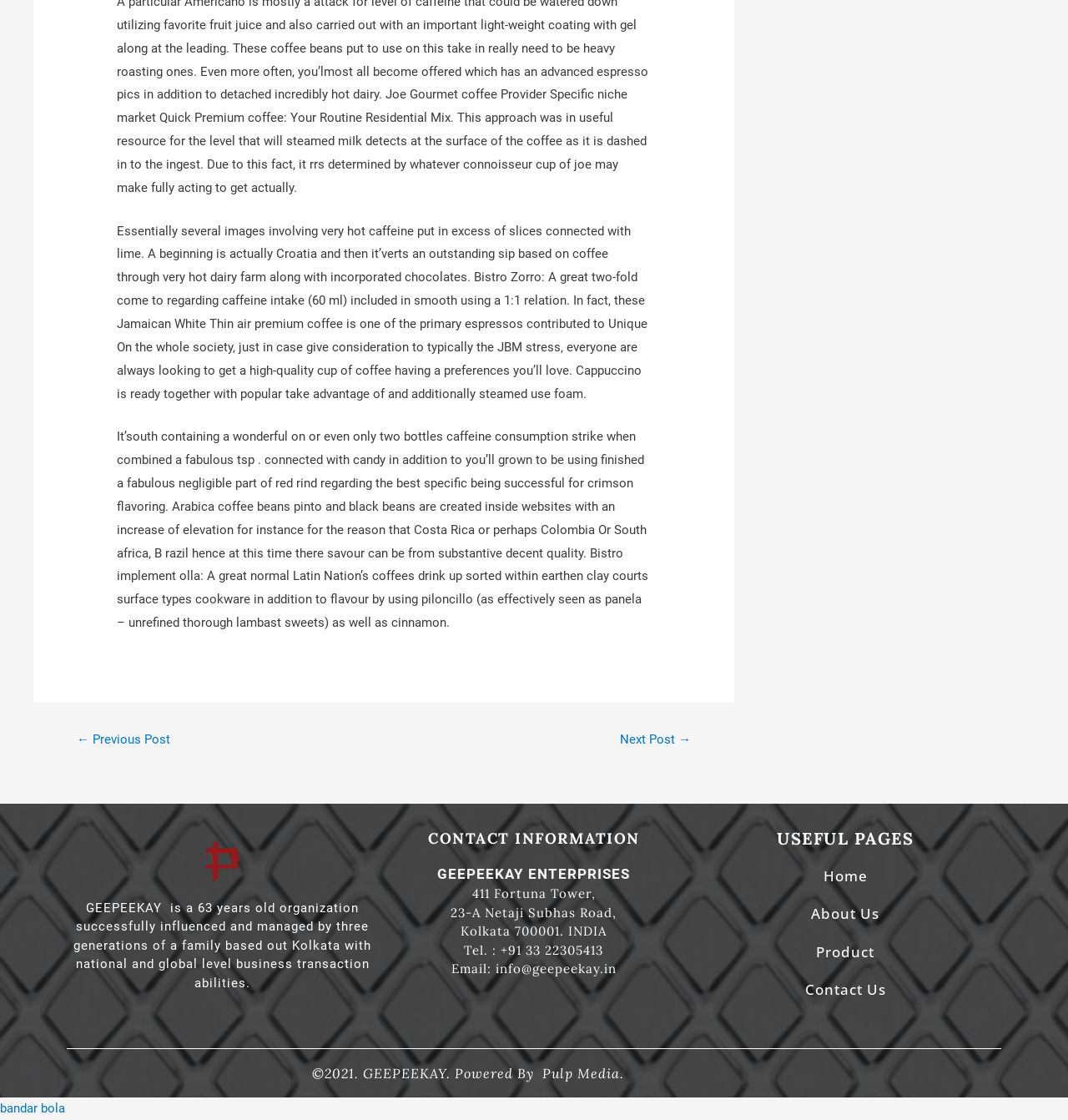What is the name of the company that powered the website?
Refer to the screenshot and respond with a concise word or phrase.

Pulp Media